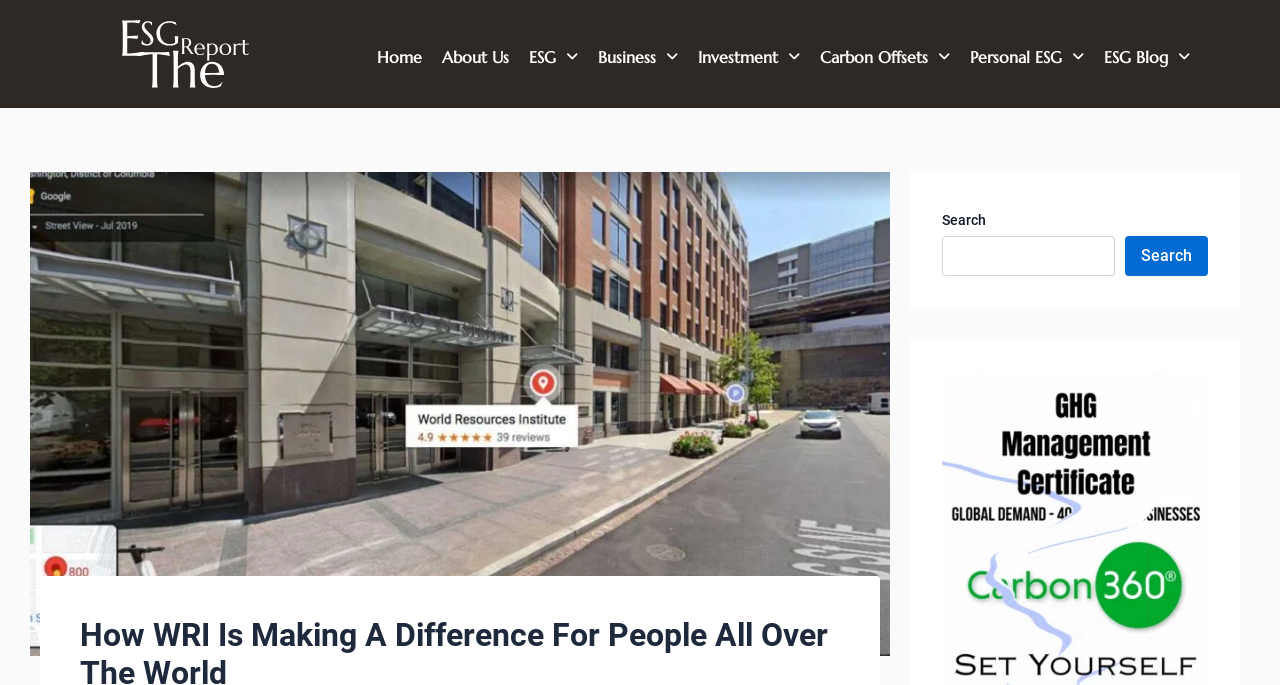Please respond to the question with a concise word or phrase:
Is there a link to the homepage?

Yes